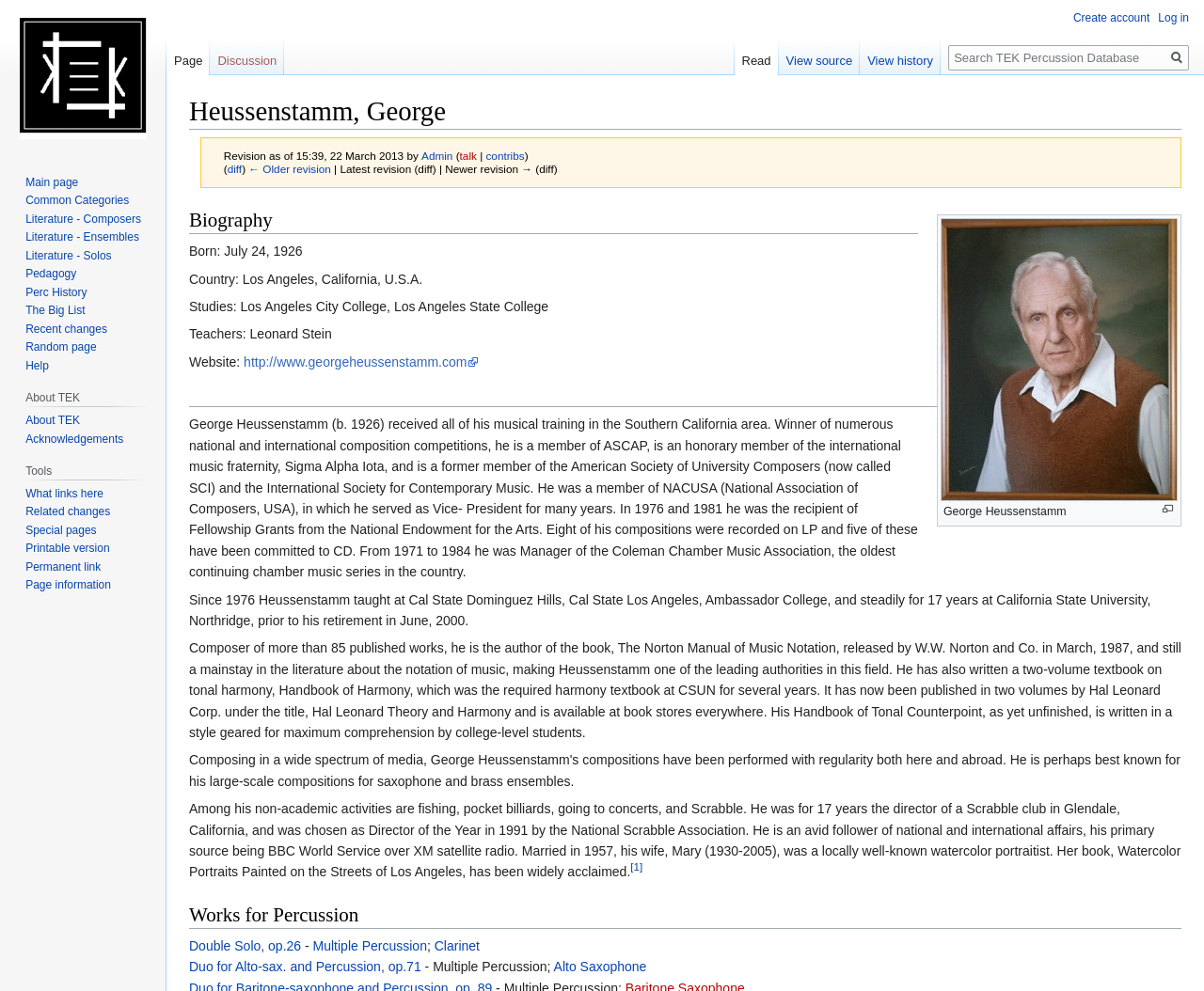Utilize the details in the image to thoroughly answer the following question: What is the title of the book written by George Heussenstamm?

I found the answer by reading the text under the 'Biography' section, which mentions that George Heussenstamm is the author of the book 'The Norton Manual of Music Notation'.